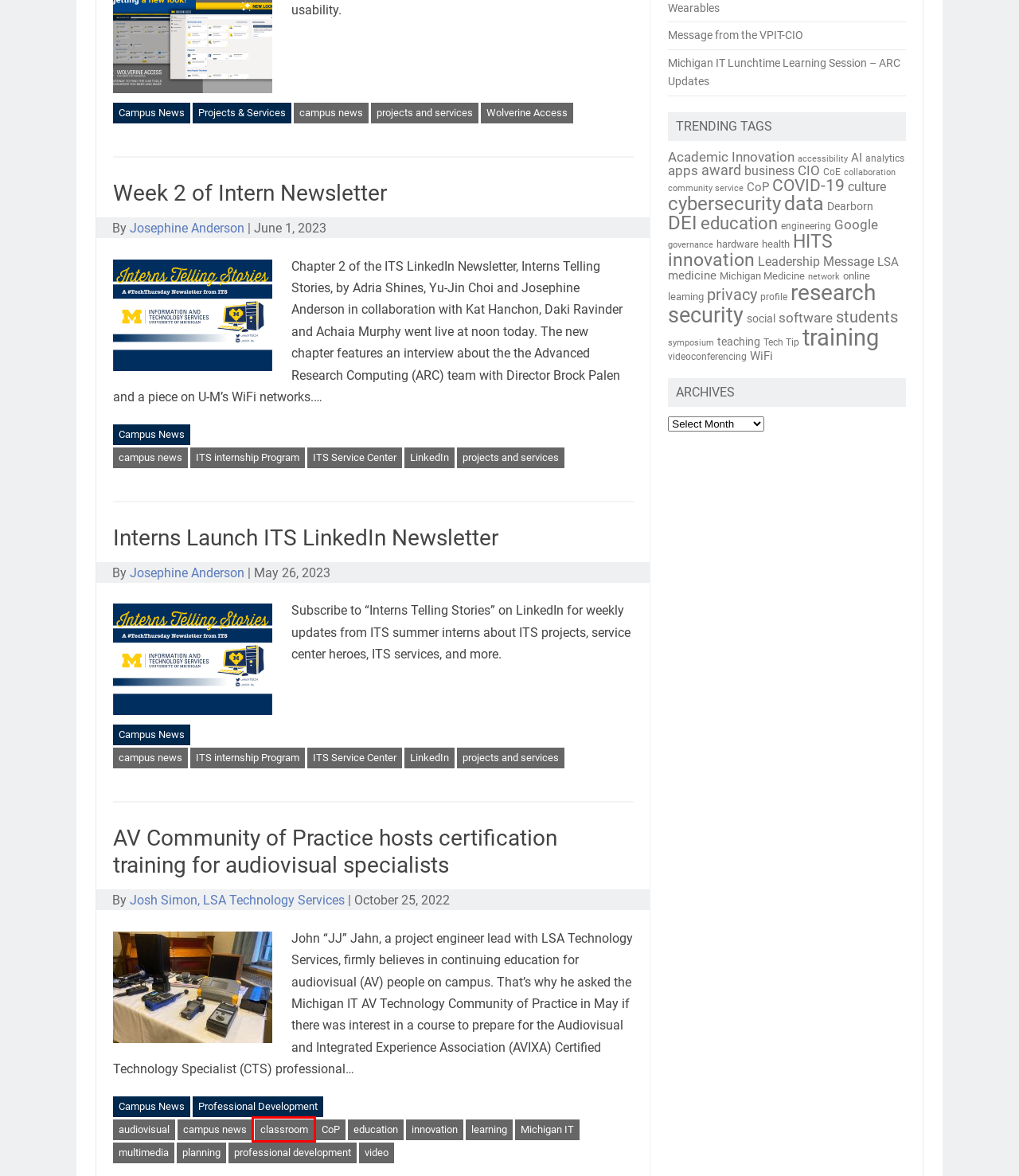You are given a screenshot of a webpage with a red bounding box around an element. Choose the most fitting webpage description for the page that appears after clicking the element within the red bounding box. Here are the candidates:
A. medicine – Michigan IT News
B. network – Michigan IT News
C. culture – Michigan IT News
D. engineering – Michigan IT News
E. students – Michigan IT News
F. Josephine Anderson – Michigan IT News
G. classroom – Michigan IT News
H. Tech Tip – Michigan IT News

G